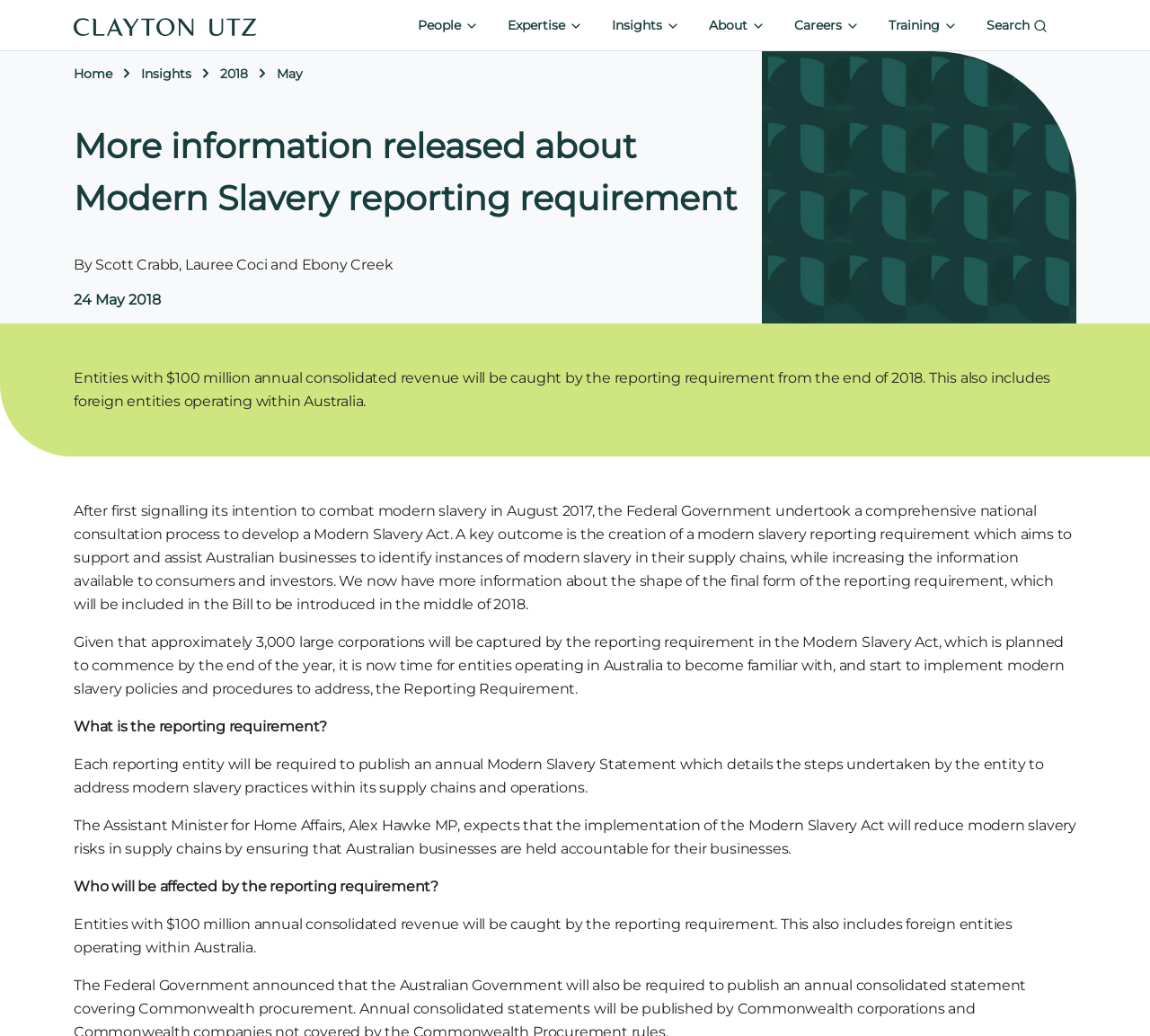Please identify the bounding box coordinates of the element's region that I should click in order to complete the following instruction: "Click the 'People' button". The bounding box coordinates consist of four float numbers between 0 and 1, i.e., [left, top, right, bottom].

[0.357, 0.008, 0.423, 0.04]